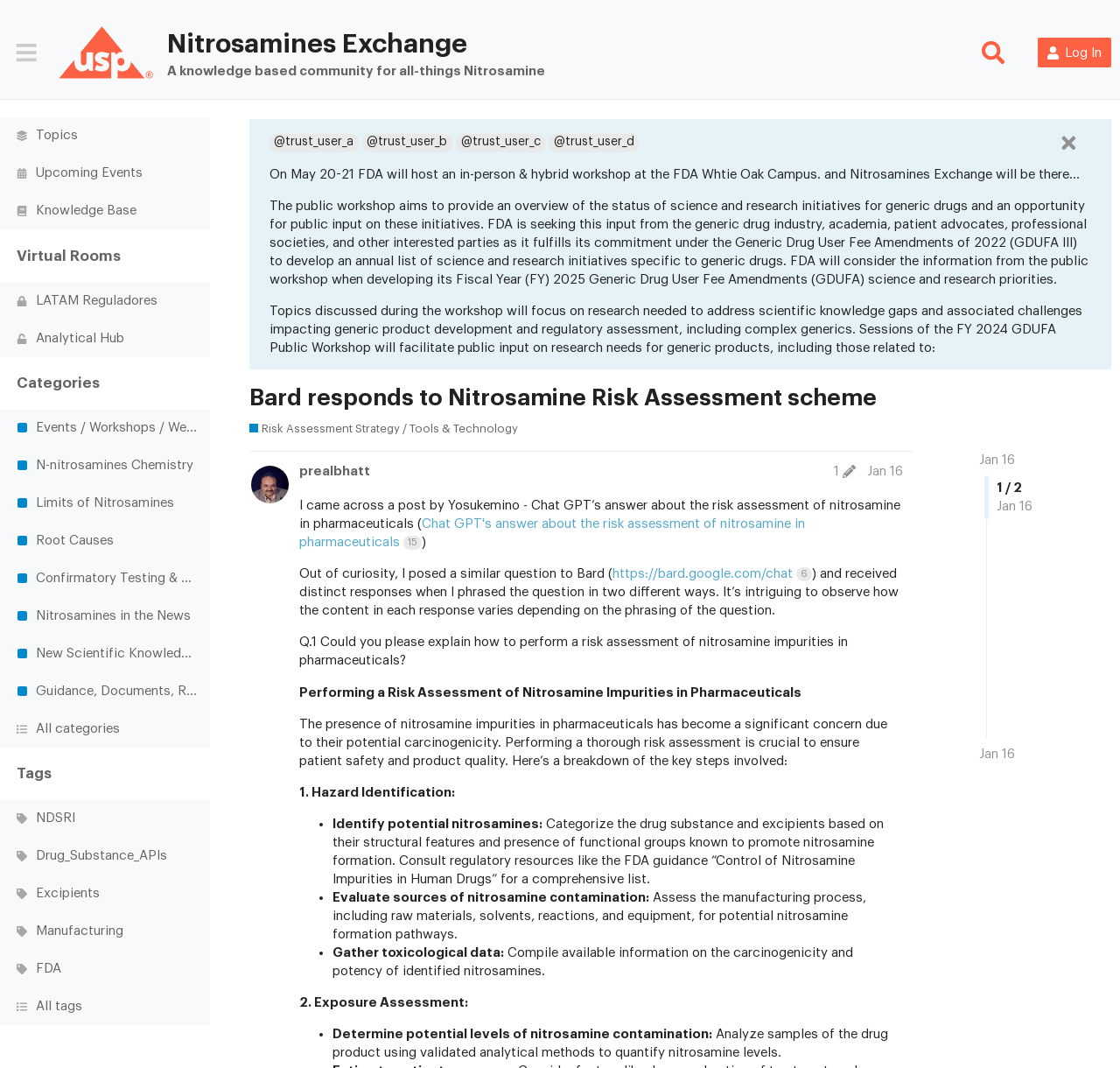Please indicate the bounding box coordinates of the element's region to be clicked to achieve the instruction: "Read the post about FDA workshop". Provide the coordinates as four float numbers between 0 and 1, i.e., [left, top, right, bottom].

[0.24, 0.157, 0.964, 0.169]